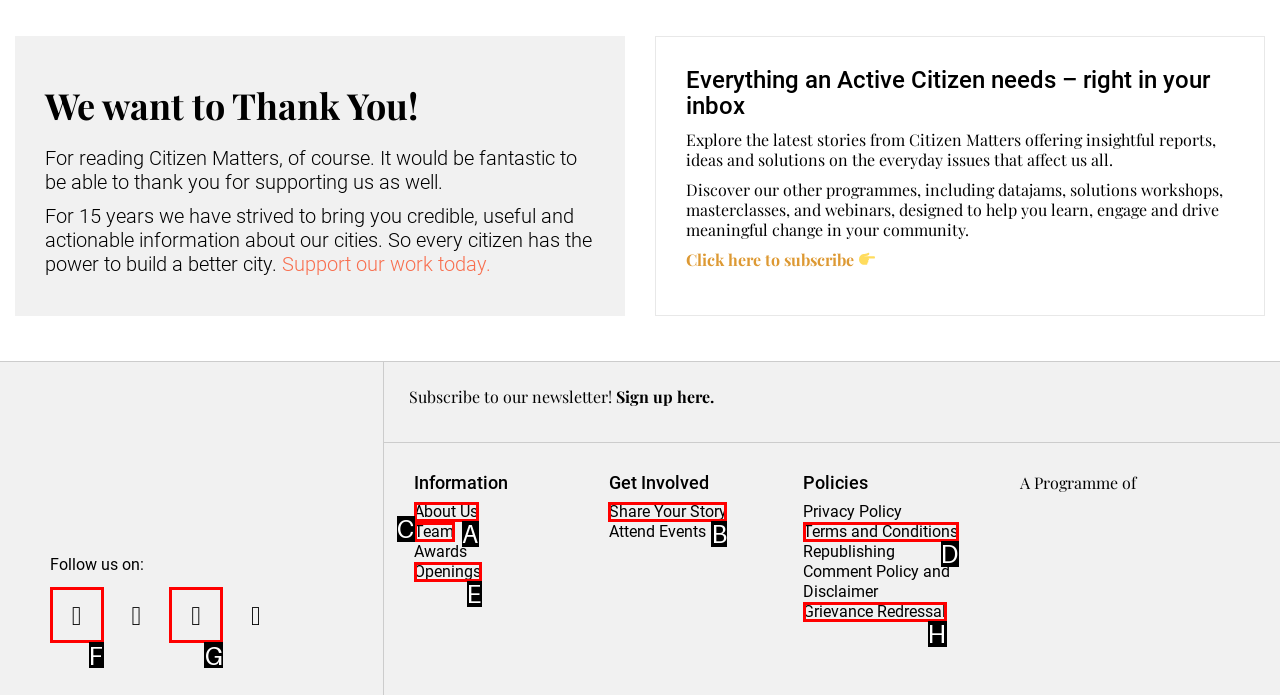Find the option that aligns with: Team
Provide the letter of the corresponding option.

C